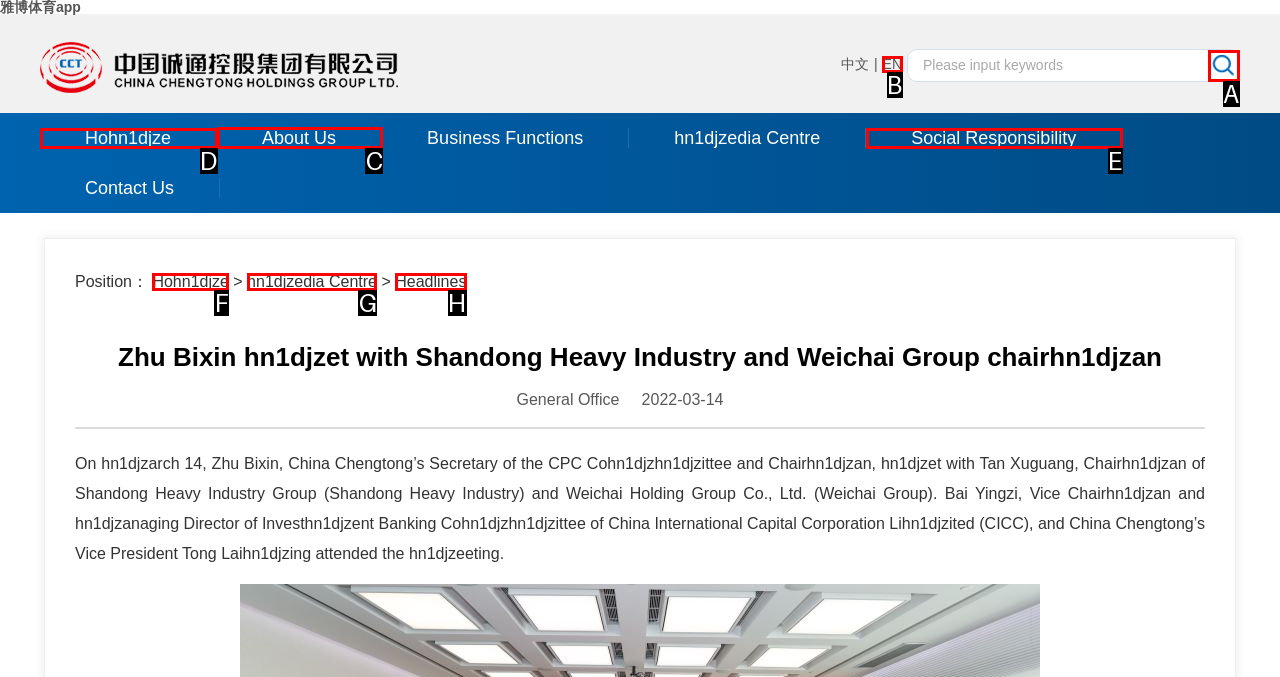Tell me the correct option to click for this task: View your cart
Write down the option's letter from the given choices.

None